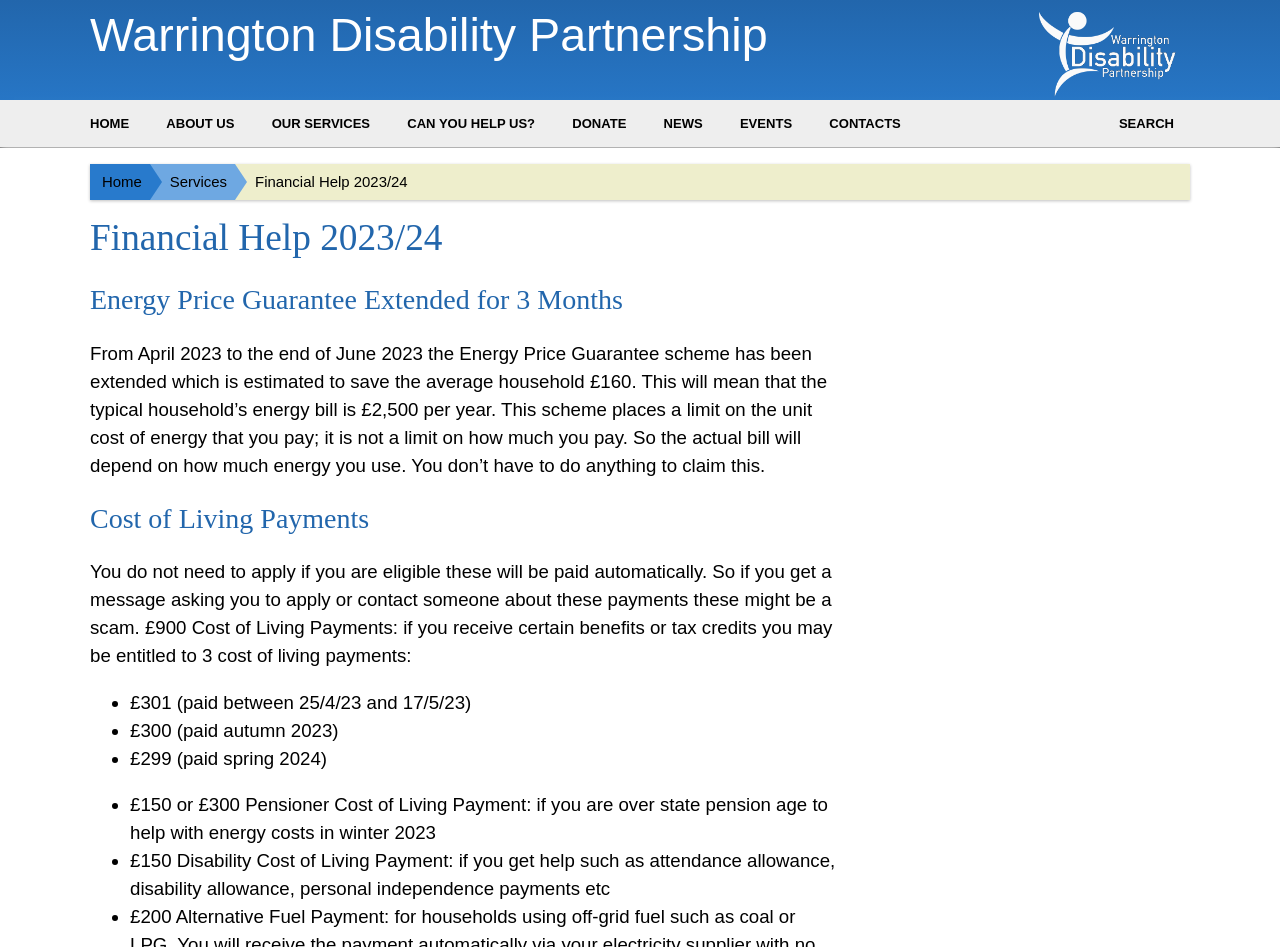Please determine the bounding box coordinates of the element's region to click for the following instruction: "Click DONATE".

[0.435, 0.106, 0.502, 0.156]